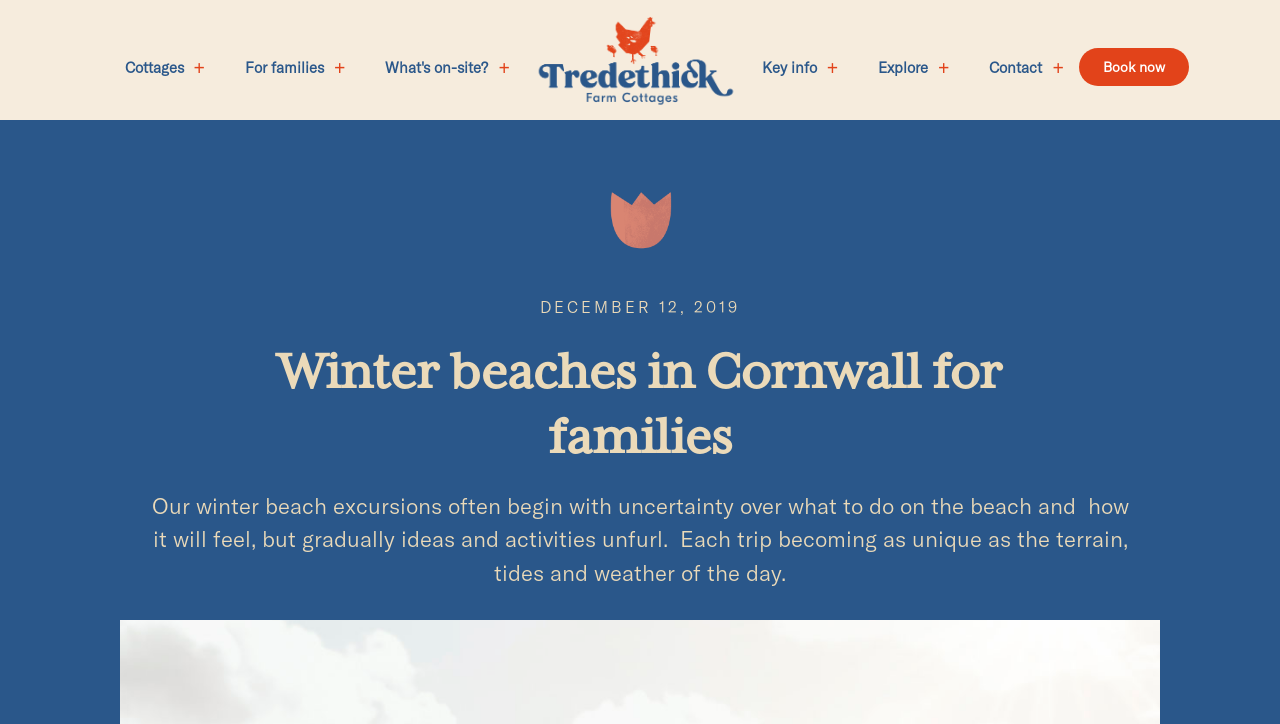Identify the bounding box of the UI element that matches this description: "What's on-site?".

[0.289, 0.062, 0.41, 0.166]